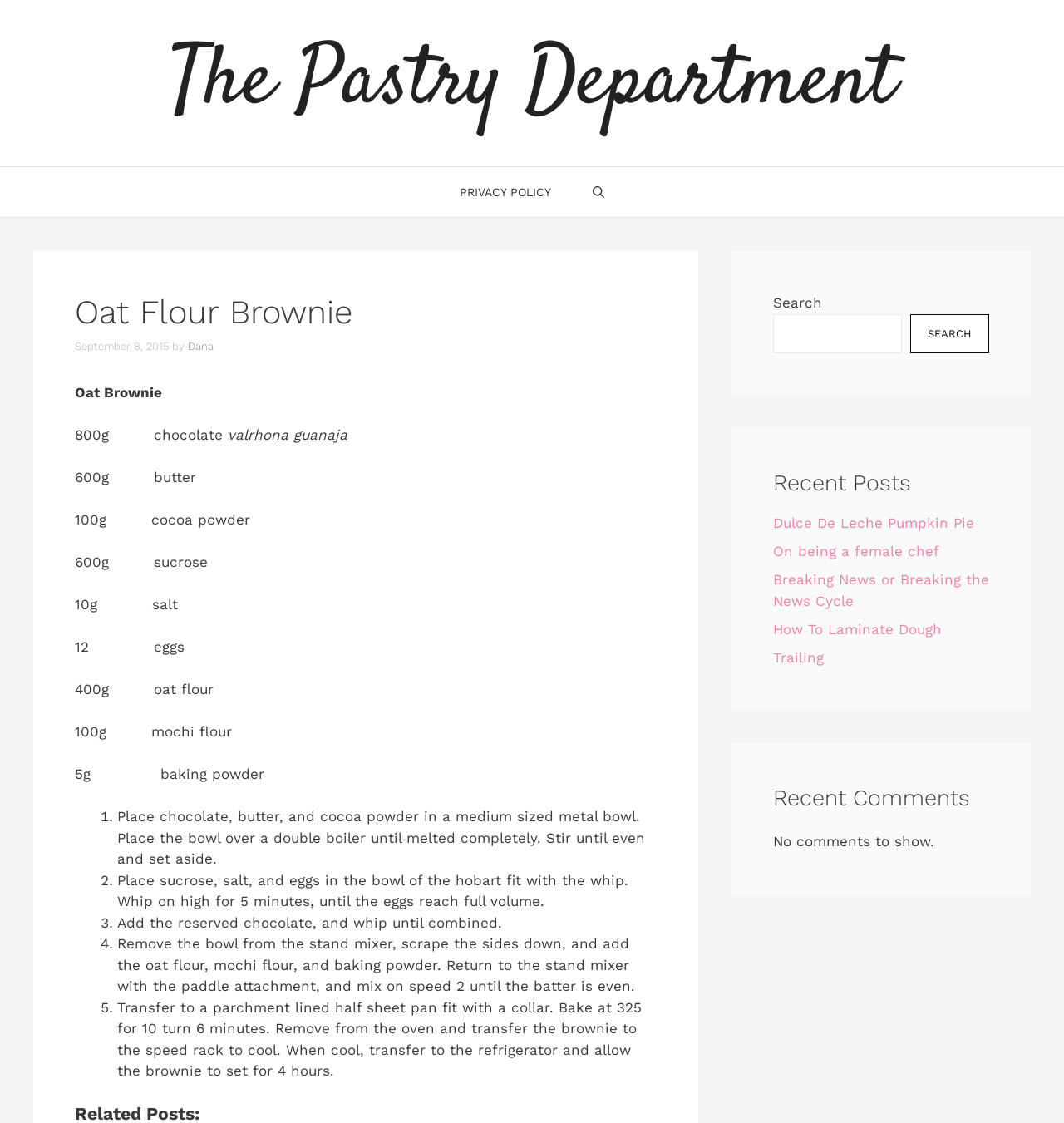Please mark the bounding box coordinates of the area that should be clicked to carry out the instruction: "Visit the Home page".

None